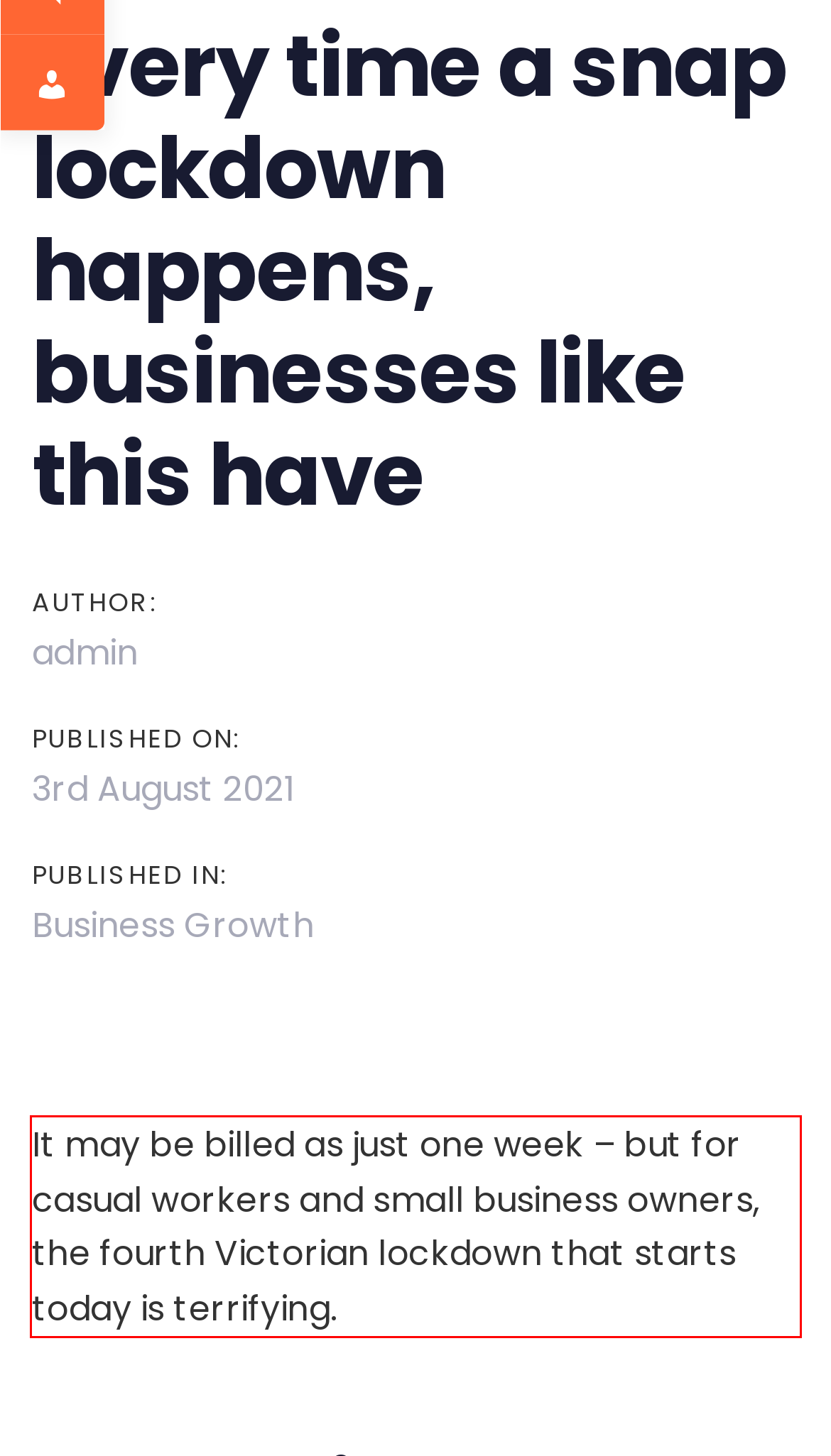Using OCR, extract the text content found within the red bounding box in the given webpage screenshot.

It may be billed as just one week – but for casual workers and small business owners, the fourth Victorian lockdown that starts today is terrifying.